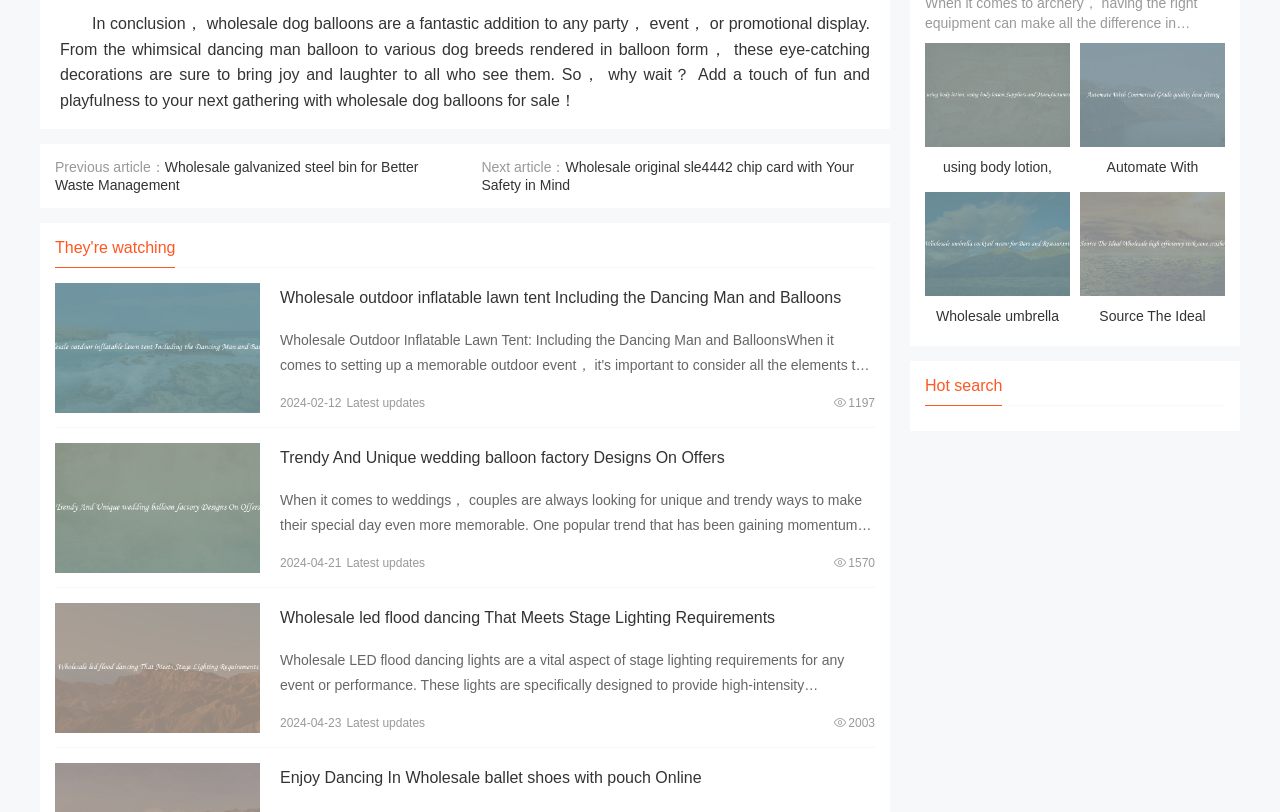Please specify the bounding box coordinates of the element that should be clicked to execute the given instruction: 'Read previous article about wholesale galvanized steel bin'. Ensure the coordinates are four float numbers between 0 and 1, expressed as [left, top, right, bottom].

[0.043, 0.195, 0.327, 0.237]